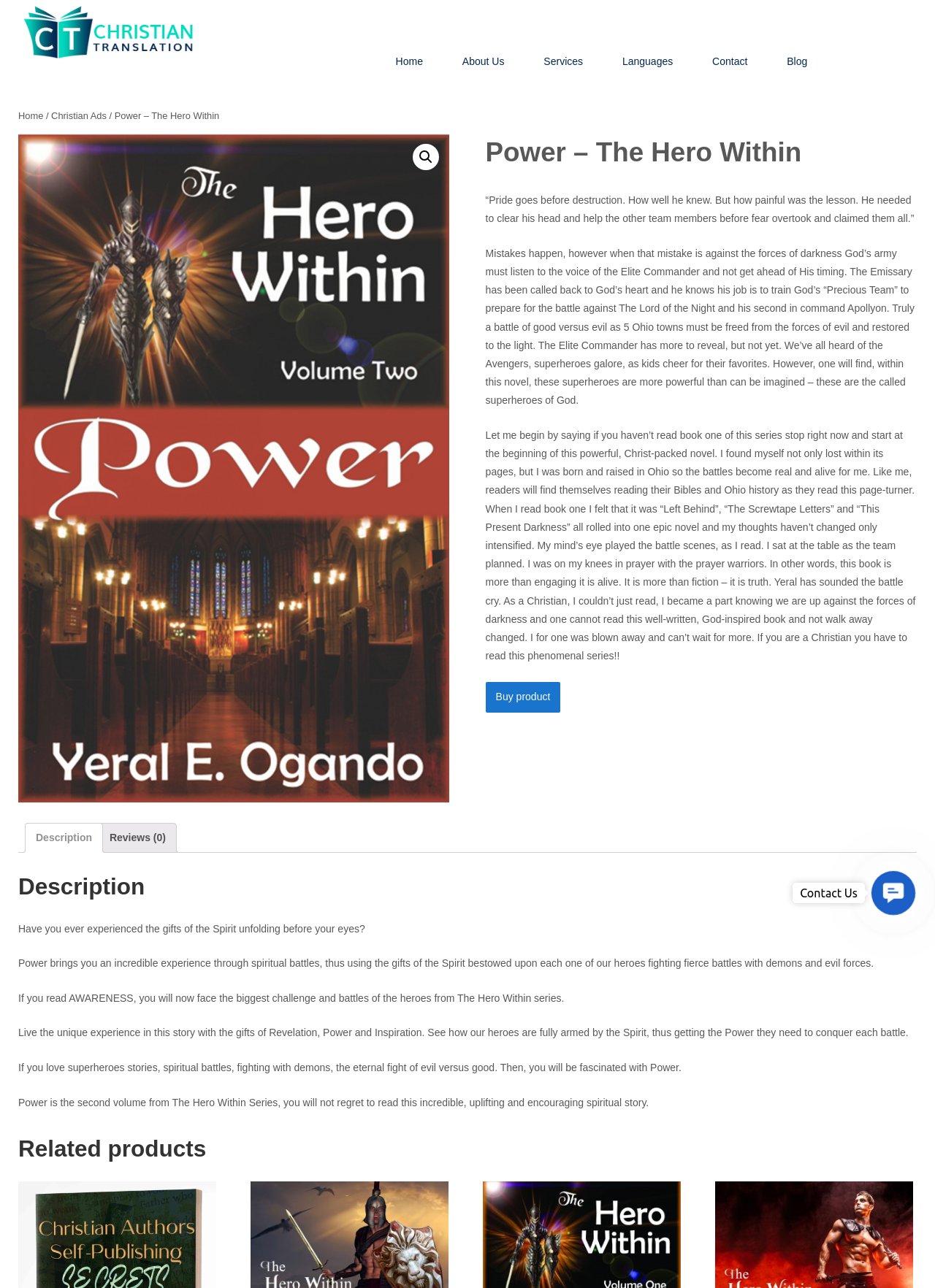What is the theme of the book?
Provide a fully detailed and comprehensive answer to the question.

I deduced this answer by analyzing the text content of the webpage, which mentions 'Christian Translation', 'God's army', 'the forces of darkness', and 'the battle against The Lord of the Night'. These phrases suggest that the book is centered around Christian spiritual battles.